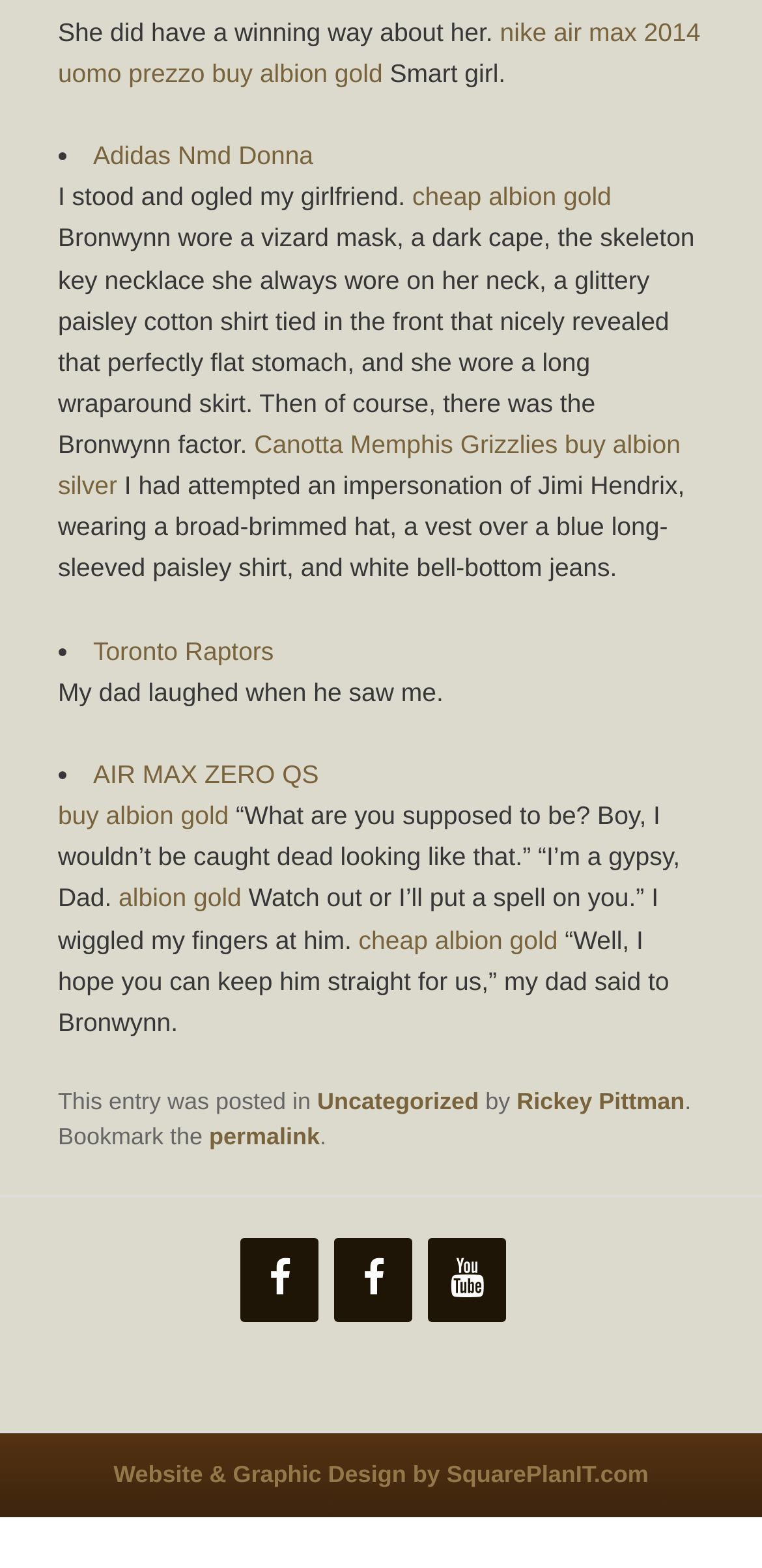Respond concisely with one word or phrase to the following query:
What is the author's girlfriend's name?

Bronwynn